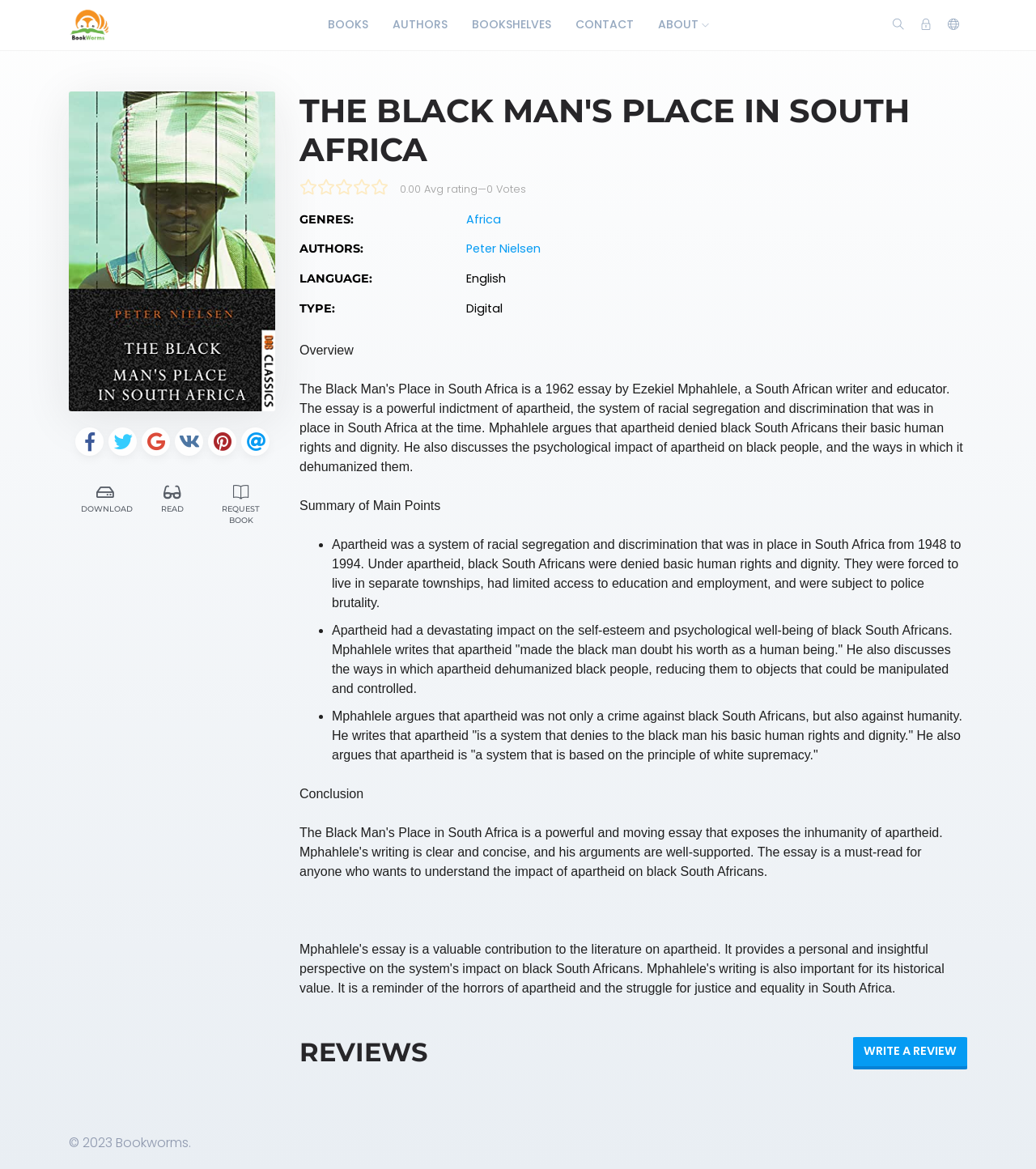Elaborate on the webpage's design and content in a detailed caption.

This webpage is about the essay "The Black Man's Place in South Africa" by Ezekiel Mphahlele, a South African writer and educator. At the top left corner, there is a logo image and a link to the logo. Next to the logo, there are five navigation links: "BOOKS", "AUTHORS", "BOOKSHELVES", "CONTACT", and a dropdown button "ABOUT". 

Below the navigation links, there is a large image related to the essay. To the right of the image, there are six social media links and a "DOWNLOAD" button. Below the image, there is a heading that displays the title of the essay. 

Under the heading, there are ratings and reviews information, including the average rating and the number of votes. Below the ratings, there is a table that displays information about the essay, including genres, authors, language, and type. 

The main content of the webpage is a summary of the essay, which is divided into sections with headings "Overview", "Summary of Main Points", and "Conclusion". The summary is written in paragraphs and includes bullet points that highlight the main points of the essay. 

At the bottom of the webpage, there is a section for reviews, with a heading "REVIEWS" and a button to write a review. Finally, at the very bottom of the webpage, there is a copyright notice that reads "© 2023 Bookworms."